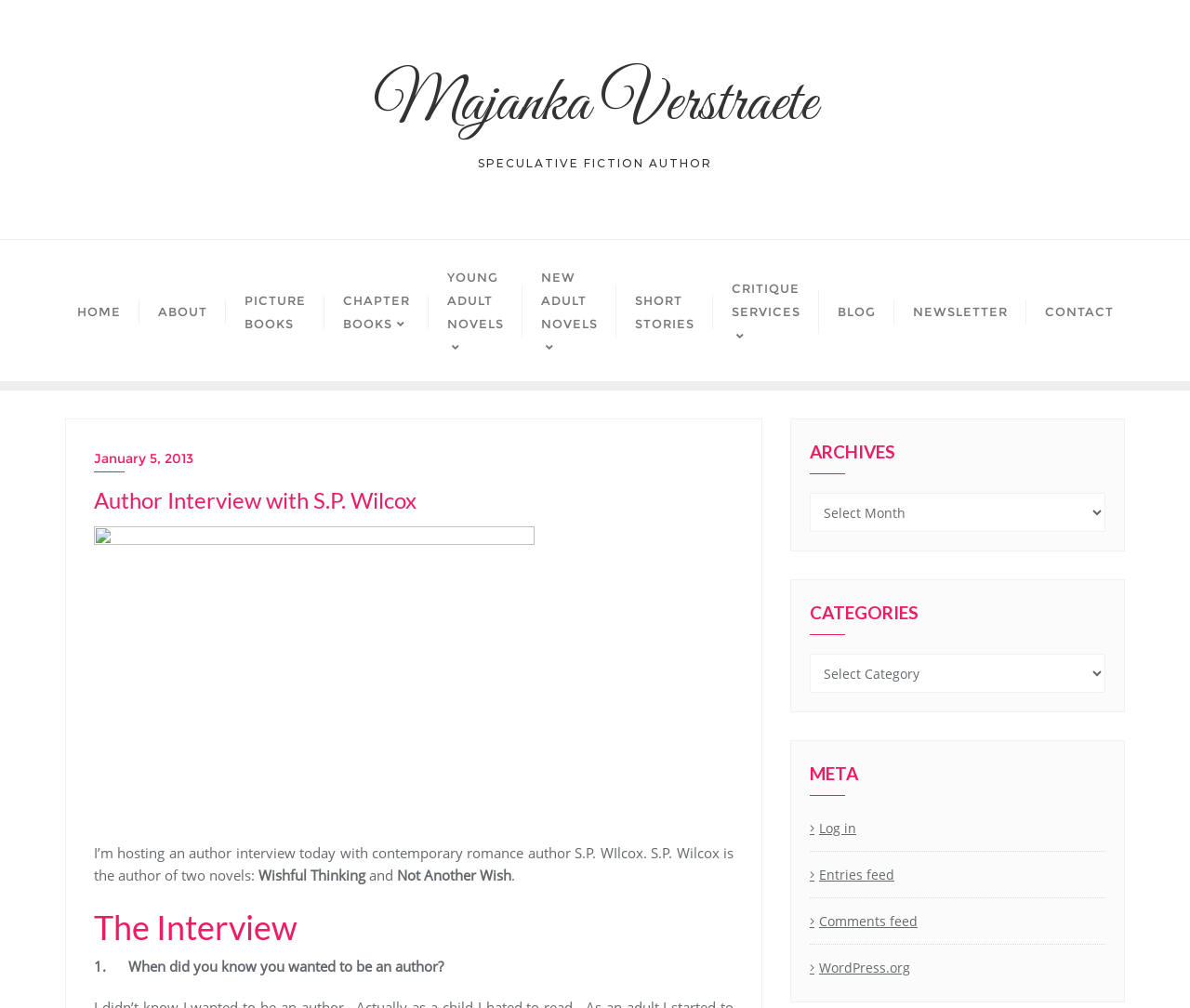What are the two novels written by S.P. Wilcox?
We need a detailed and meticulous answer to the question.

I found the answer by reading the text 'S.P. Wilcox is the author of two novels: Wishful Thinking and Not Another Wish.'